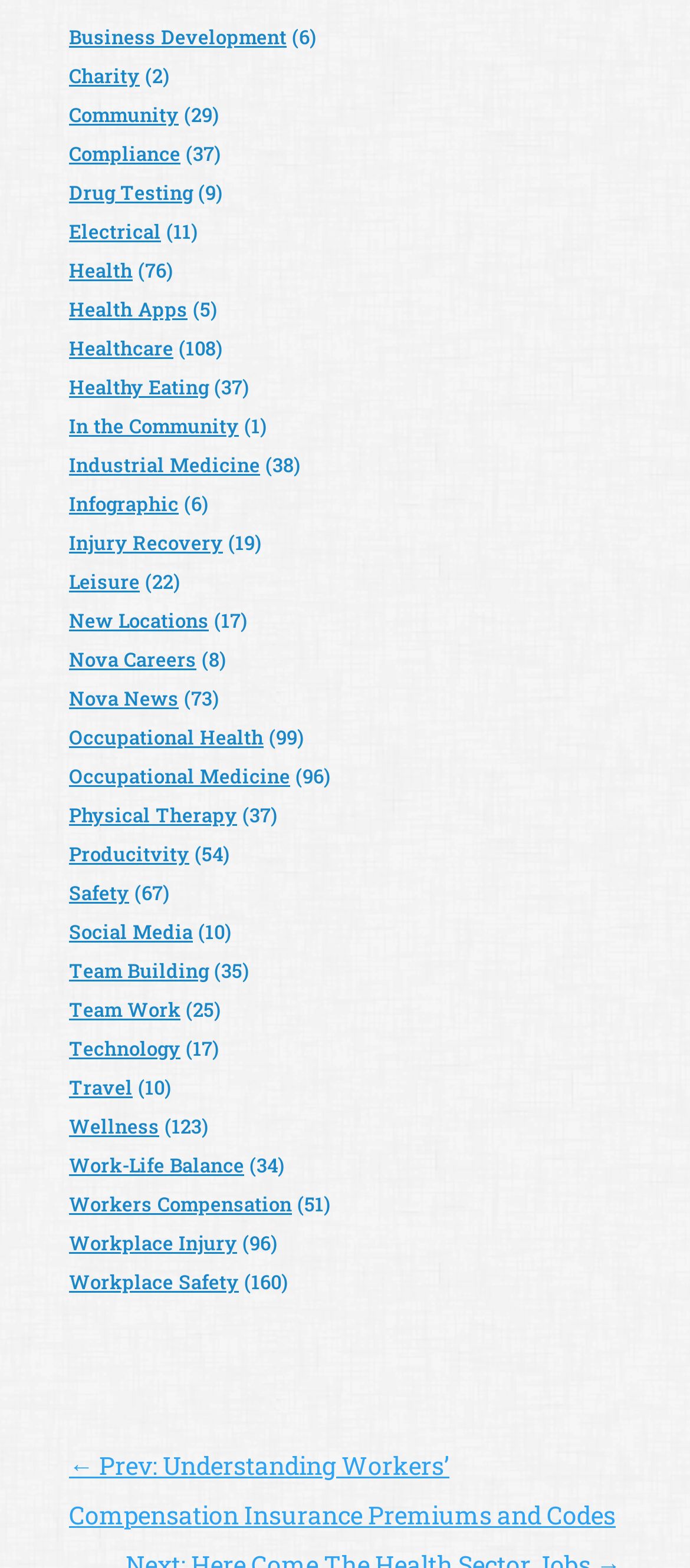Use a single word or phrase to answer the following:
How many links are on this webpage?

Over 40